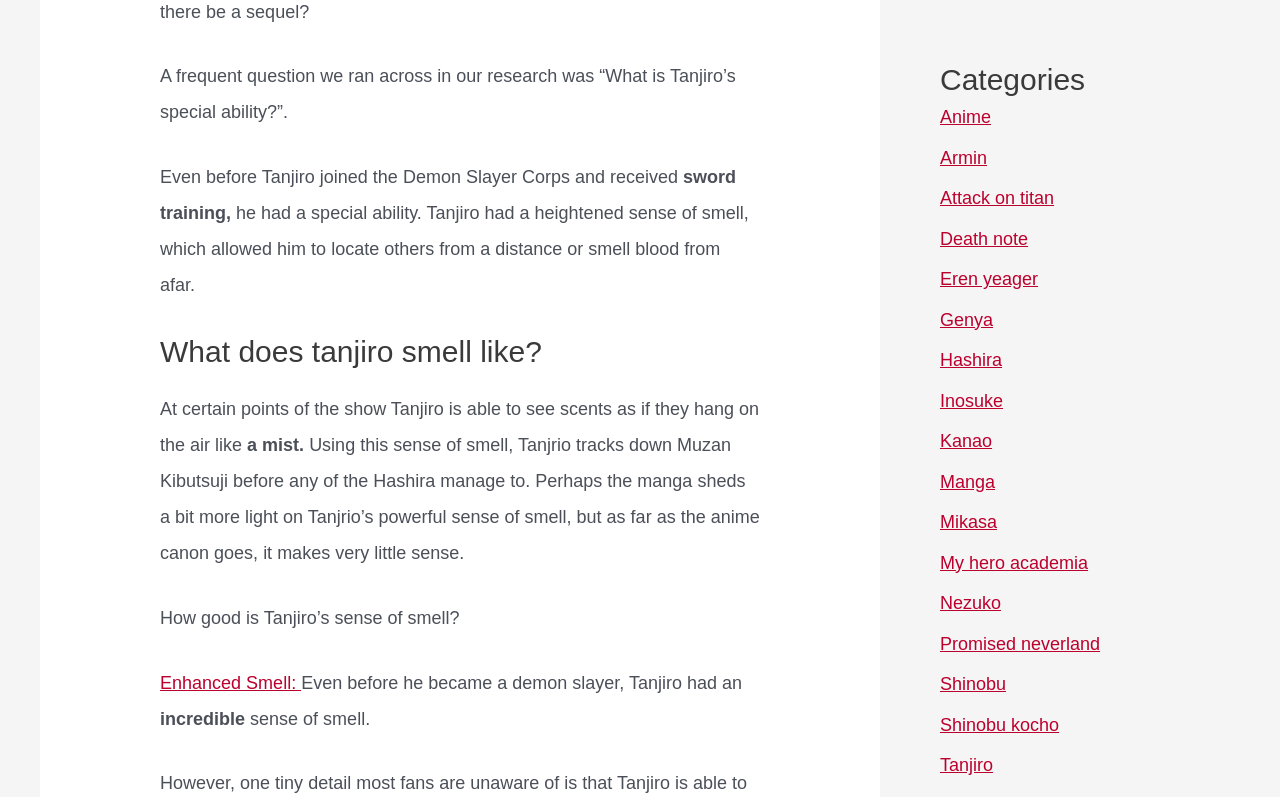What is Tanjiro's special ability?
From the image, provide a succinct answer in one word or a short phrase.

Heightened sense of smell